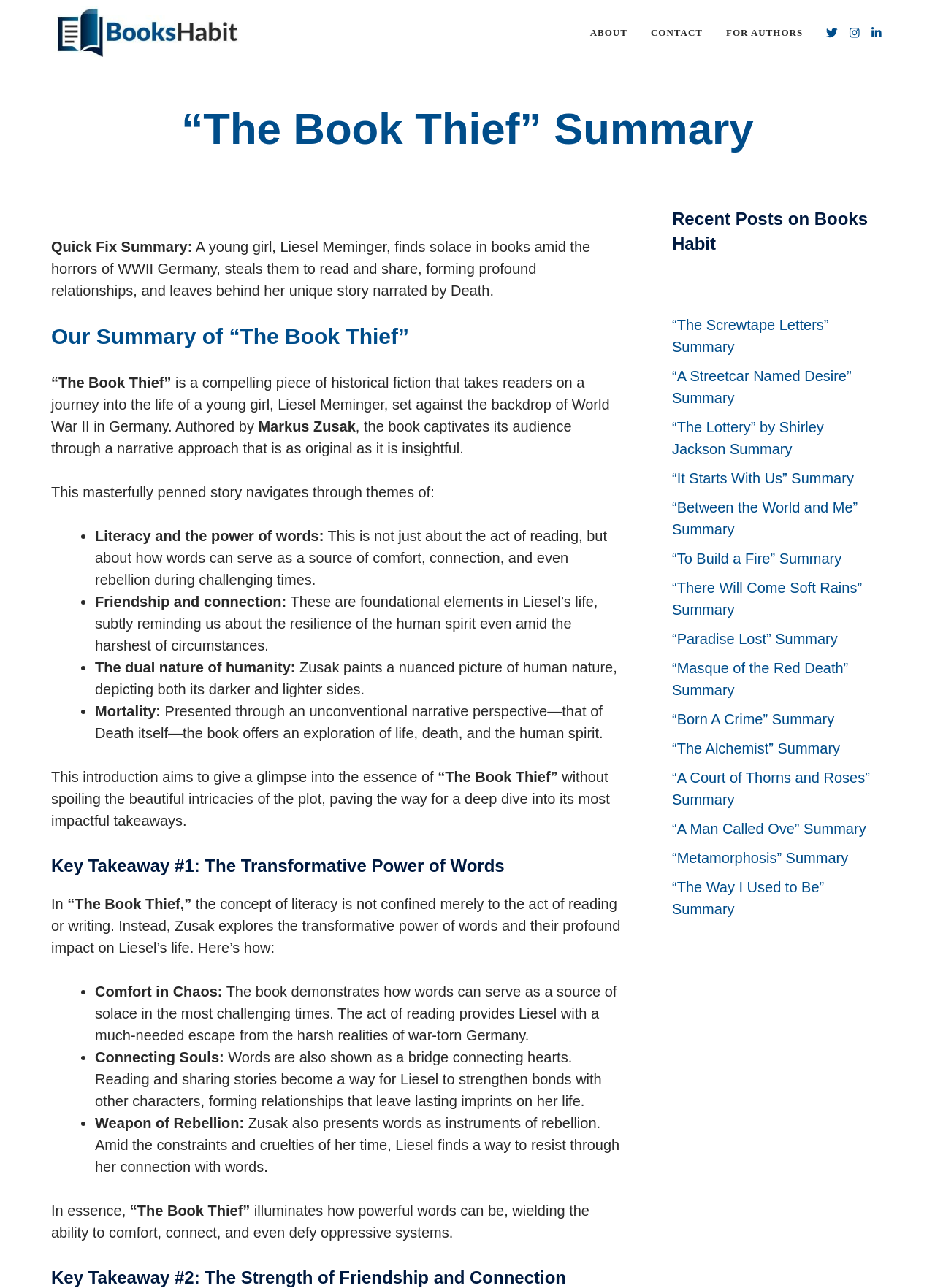Create an in-depth description of the webpage, covering main sections.

This webpage is a summary of the book "The Book Thief" by Markus Zusak. At the top, there is a banner with the site's name "Books Habit" and a navigation menu with links to "ABOUT", "CONTACT", "FOR AUTHORS", and other pages. Below the banner, there is a heading that reads "“The Book Thief” Summary". 

Underneath the heading, there is a brief summary of the book, which describes the story of a young girl named Liesel Meminger who finds solace in books during World War II in Germany. The summary is divided into sections, each exploring a different theme of the book, such as literacy, friendship, and mortality.

The first section, "Our Summary of “The Book Thief”", provides an overview of the book's plot and themes. The second section, "Key Takeaway #1: The Transformative Power of Words", delves deeper into the concept of literacy and how words can be a source of comfort, connection, and rebellion.

The webpage also features a list of recent posts on Books Habit, with links to summaries of other books, such as "The Screwtape Letters", "A Streetcar Named Desire", and "The Alchemist". These links are arranged in a column on the right side of the page, below the main summary.